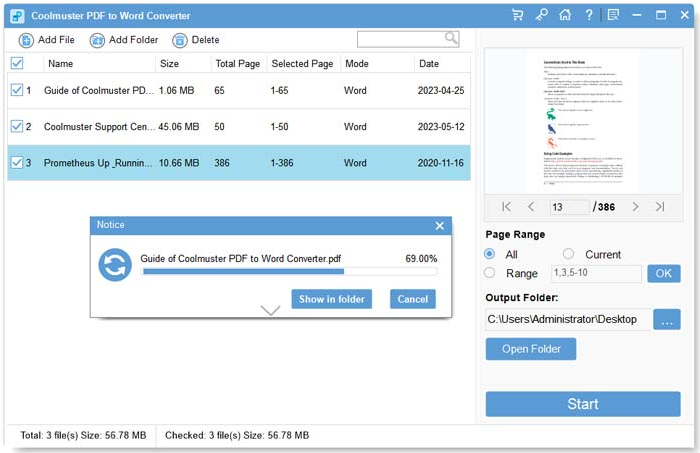What is the name of the first file in the queue?
Use the information from the screenshot to give a comprehensive response to the question.

The list of files queued for conversion shows the name of the first file as 'Guide of Coolmuster PDF to Word Converter.pdf'.